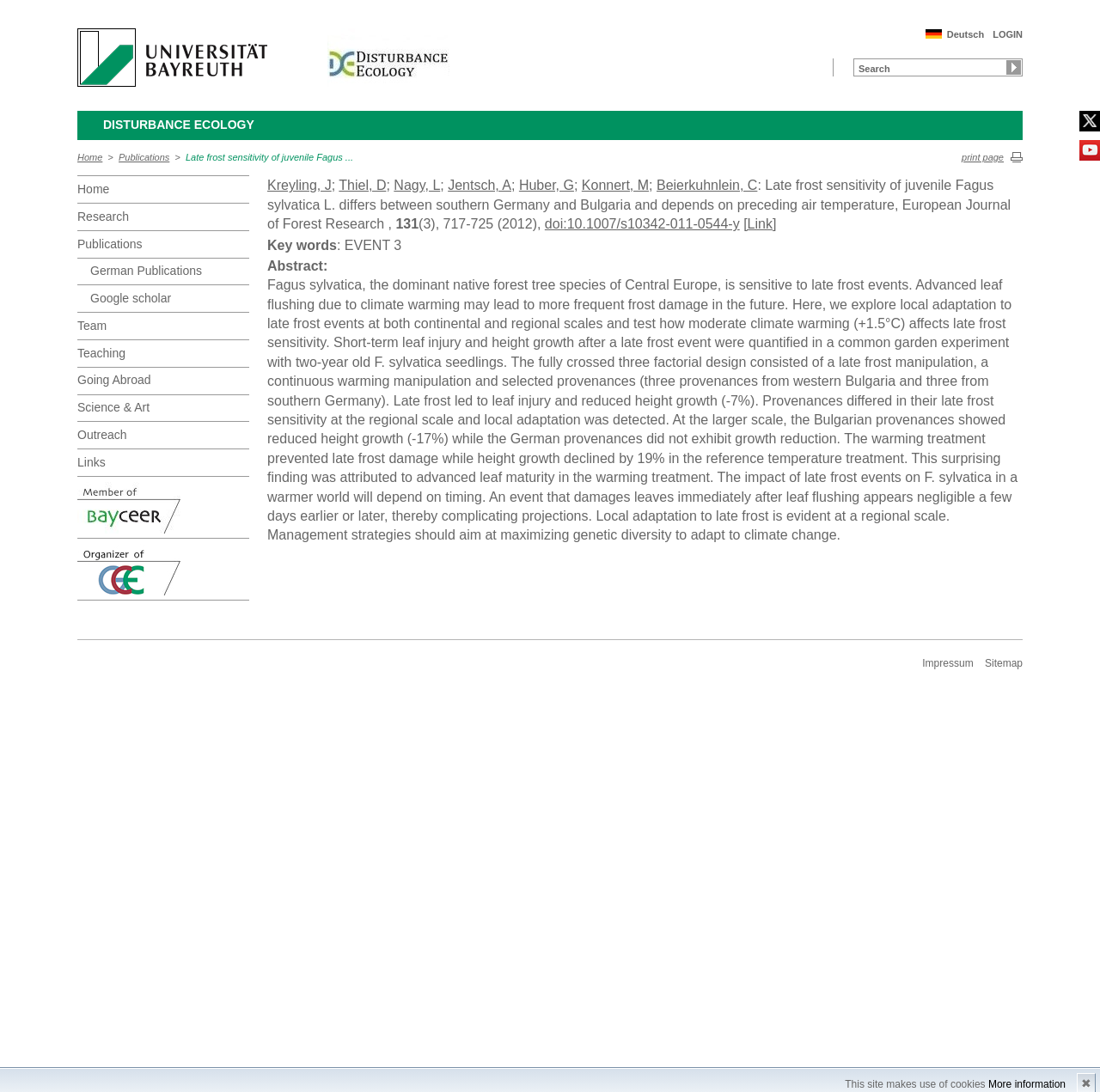Locate the bounding box coordinates of the clickable region to complete the following instruction: "View the imprint."

[0.839, 0.601, 0.885, 0.615]